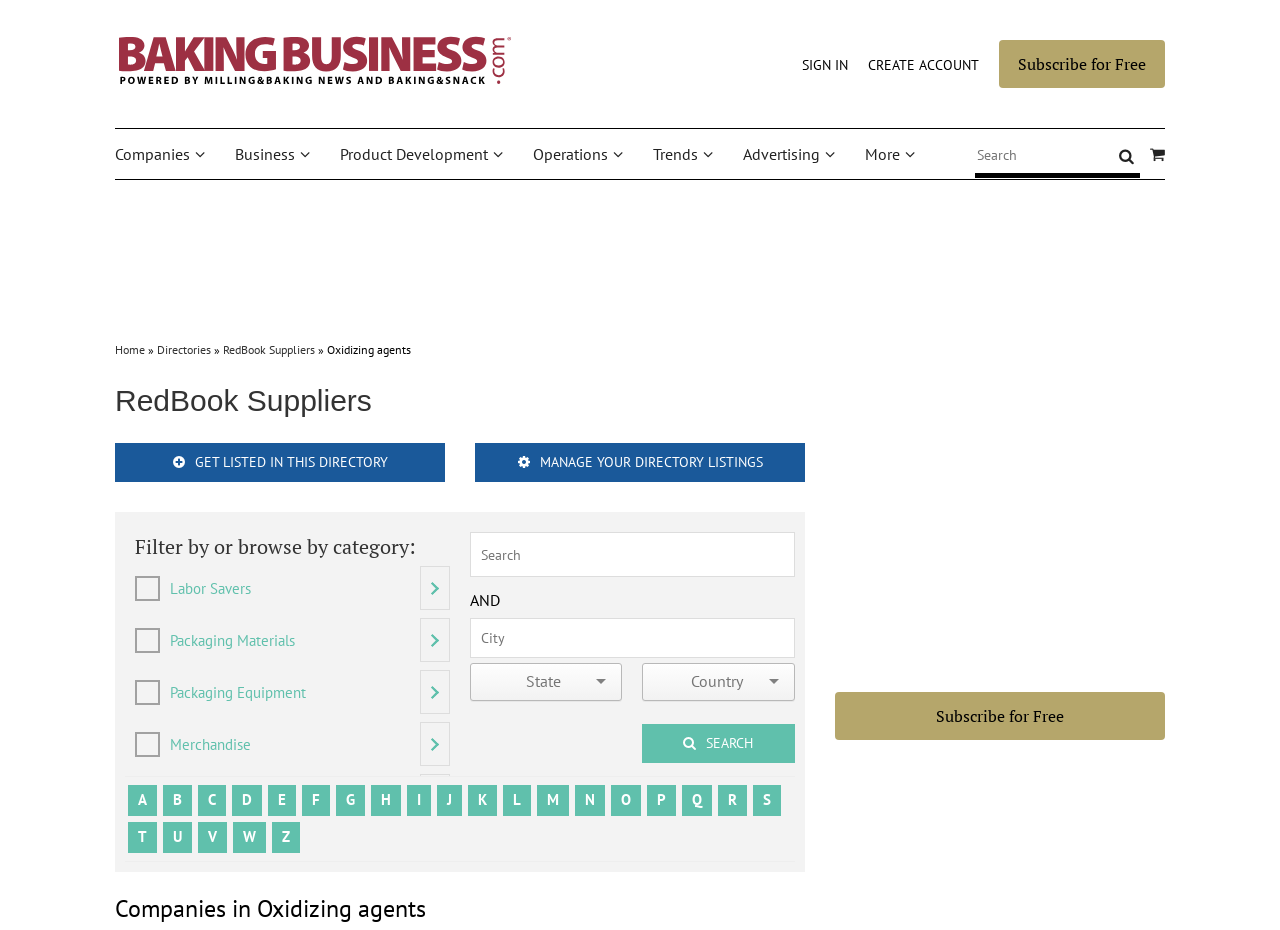Please find the bounding box coordinates of the element that you should click to achieve the following instruction: "Search for suppliers". The coordinates should be presented as four float numbers between 0 and 1: [left, top, right, bottom].

[0.762, 0.141, 0.891, 0.191]